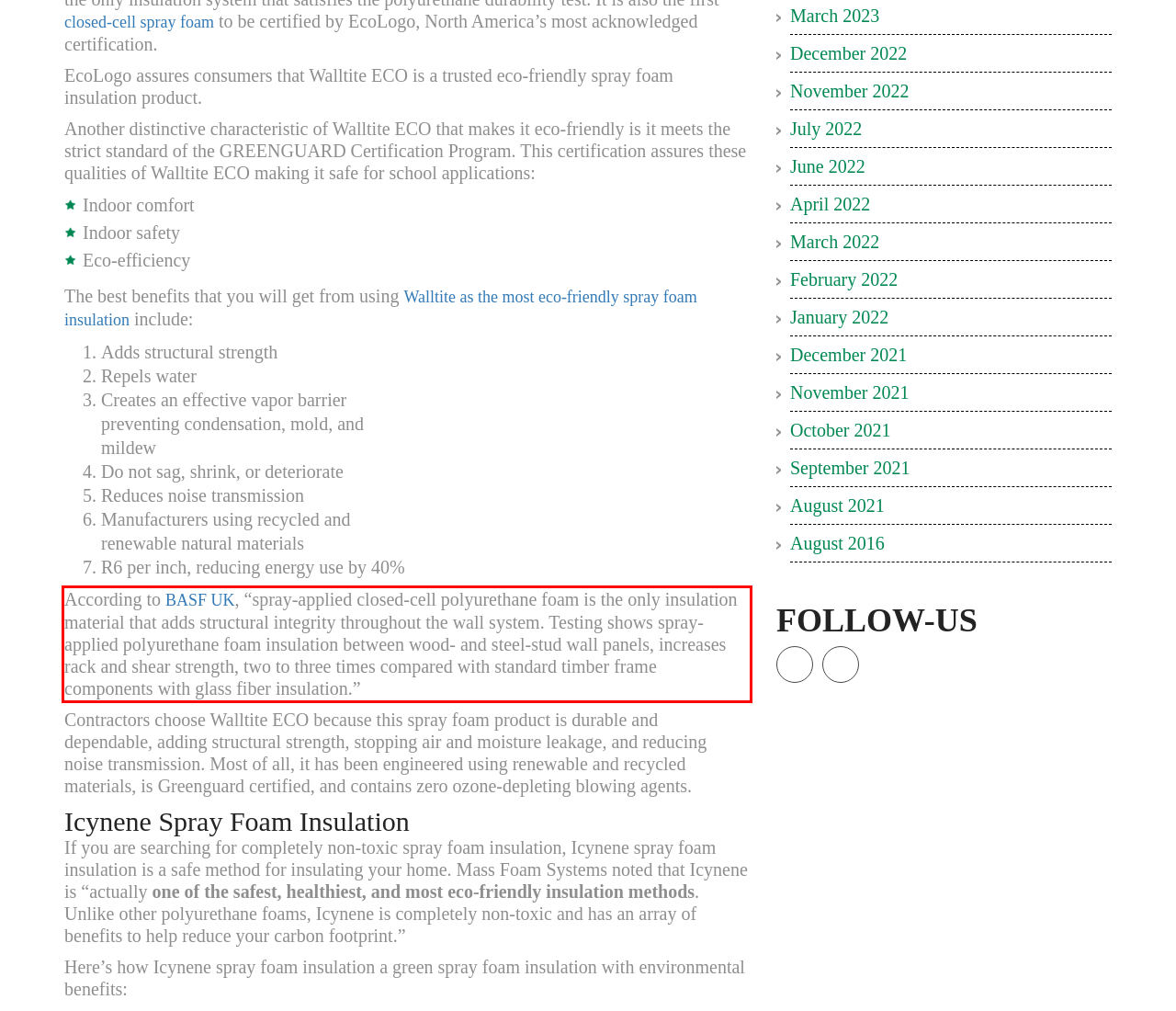Please identify the text within the red rectangular bounding box in the provided webpage screenshot.

According to BASF UK, “spray-applied closed-cell polyurethane foam is the only insulation material that adds structural integrity throughout the wall system. Testing shows spray-applied polyurethane foam insulation between wood- and steel-stud wall panels, increases rack and shear strength, two to three times compared with standard timber frame components with glass fiber insulation.”